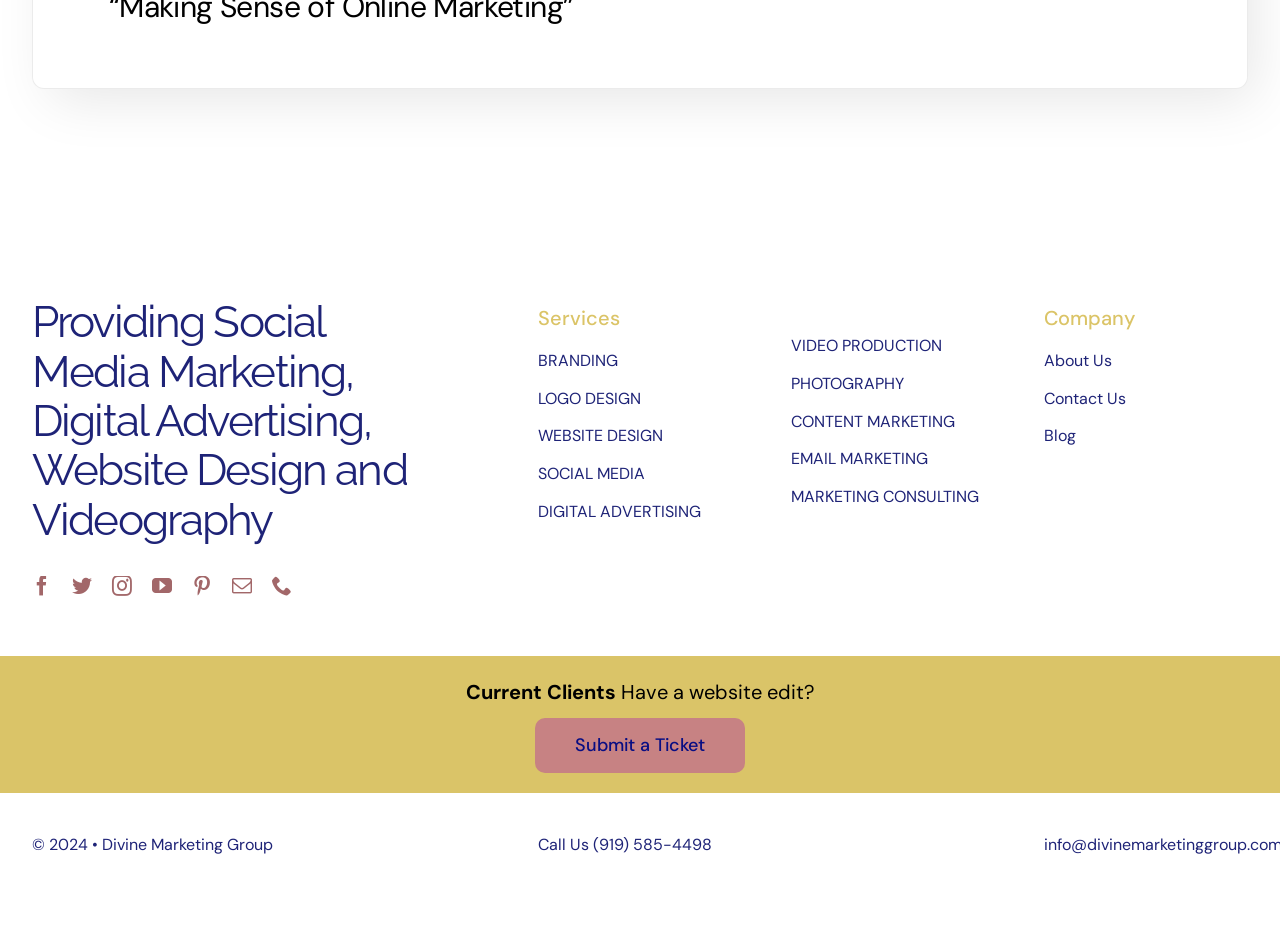Please provide a comprehensive response to the question below by analyzing the image: 
How many social media links are available?

I counted the number of social media links available on the webpage, which are facebook, twitter, instagram, youtube, pinterest, and mail.